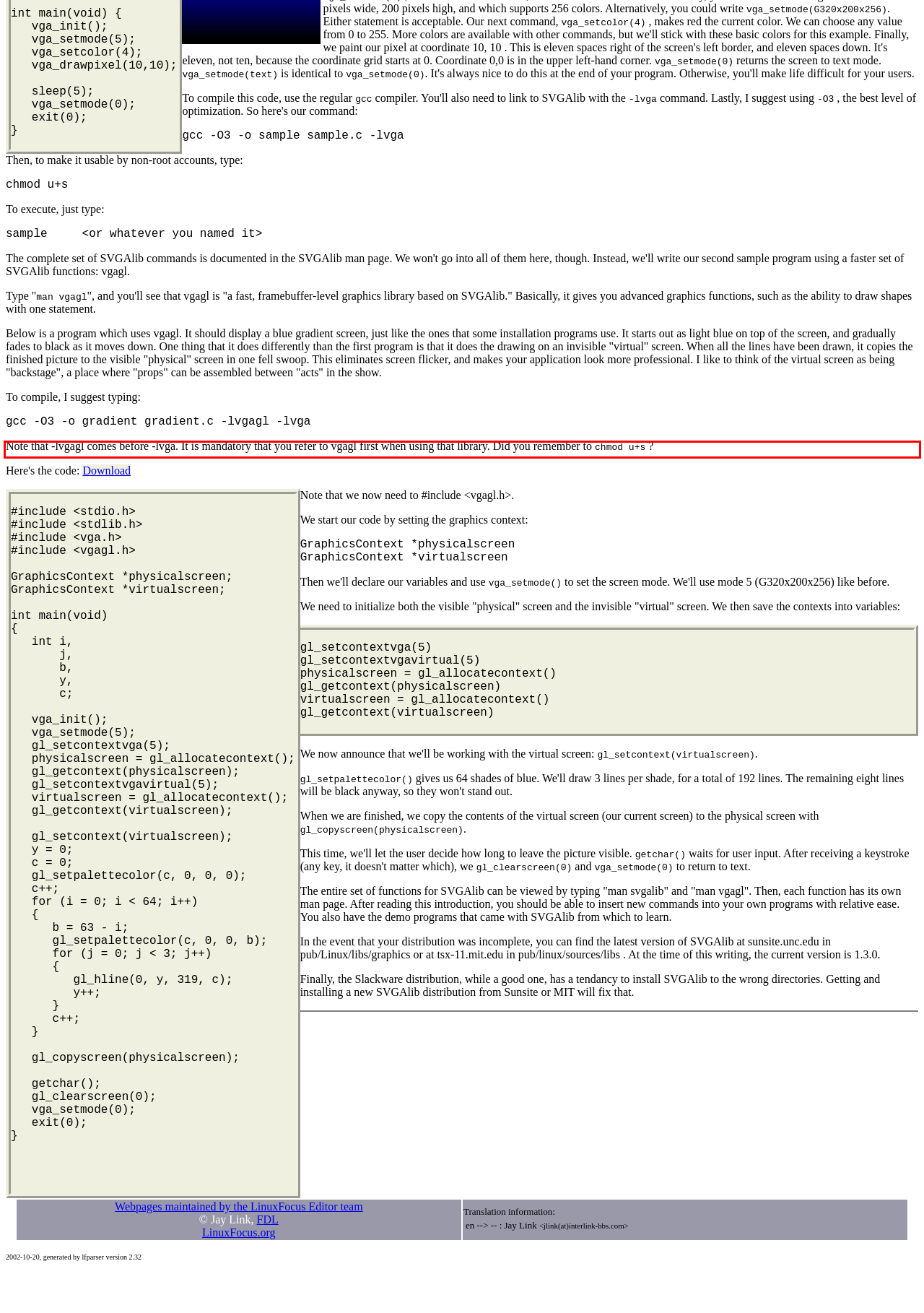With the given screenshot of a webpage, locate the red rectangle bounding box and extract the text content using OCR.

Note that -lvgagl comes before -lvga. It is mandatory that you refer to vgagl first when using that library. Did you remember to chmod u+s ?